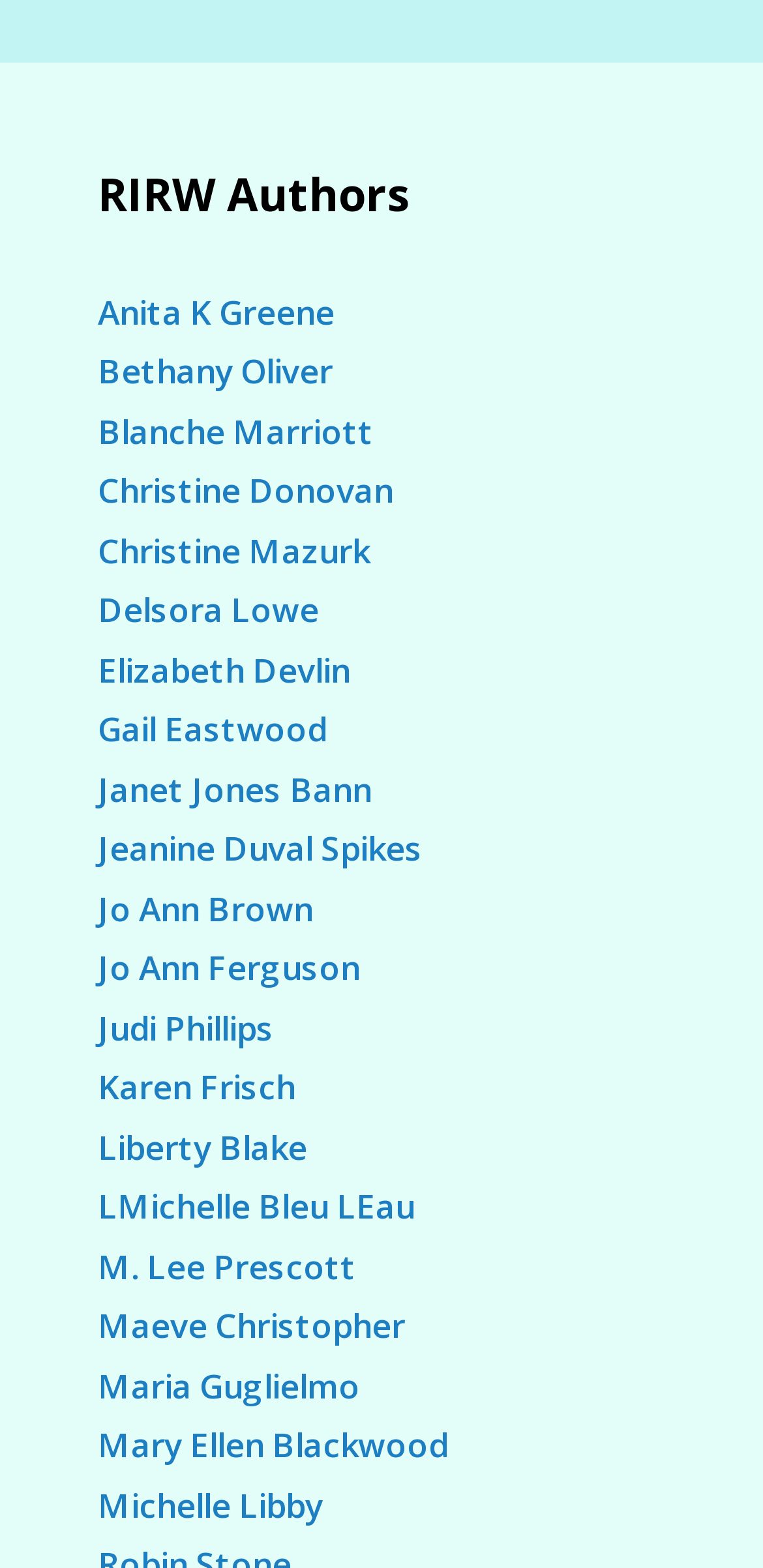How many authors have a first name starting with 'J'?
Please provide a single word or phrase answer based on the image.

3